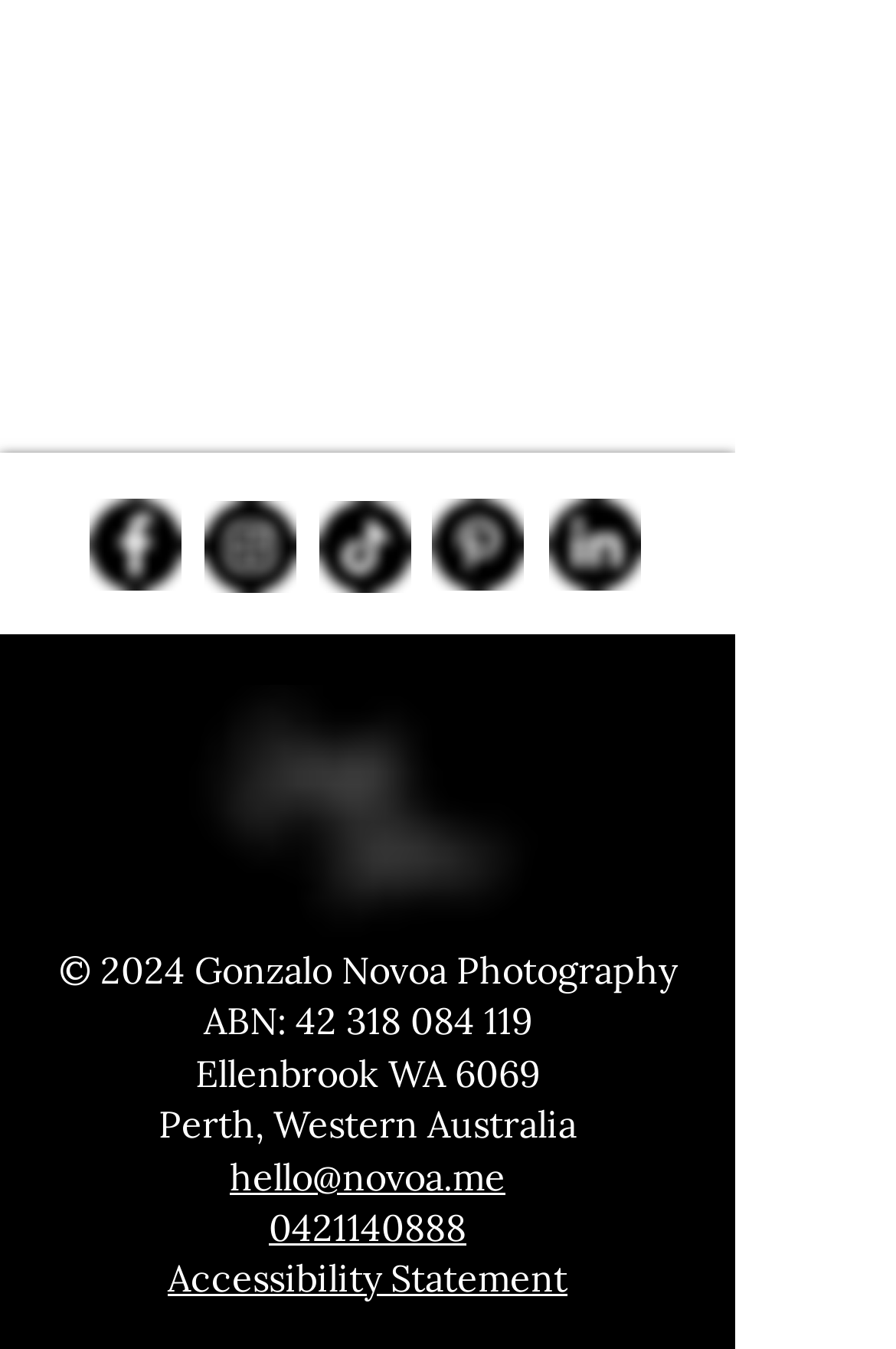What is the photographer's name?
Kindly answer the question with as much detail as you can.

I found the photographer's name 'Gonzalo Novoa' mentioned in the logo and copyright text '© 2024 Gonzalo Novoa Photography'.